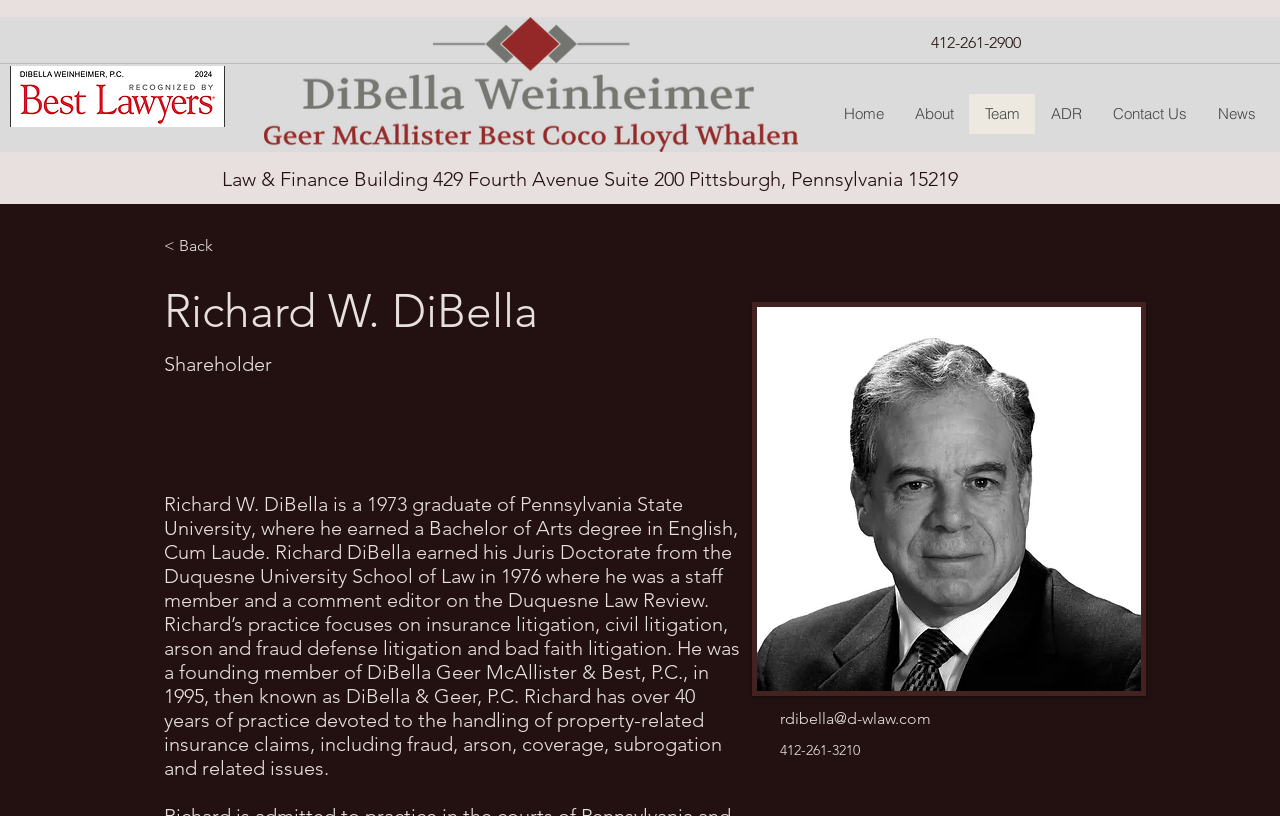What is the name of the law firm Richard W. DiBella founded? Please answer the question using a single word or phrase based on the image.

DiBella Geer McAllister & Best, P.C.